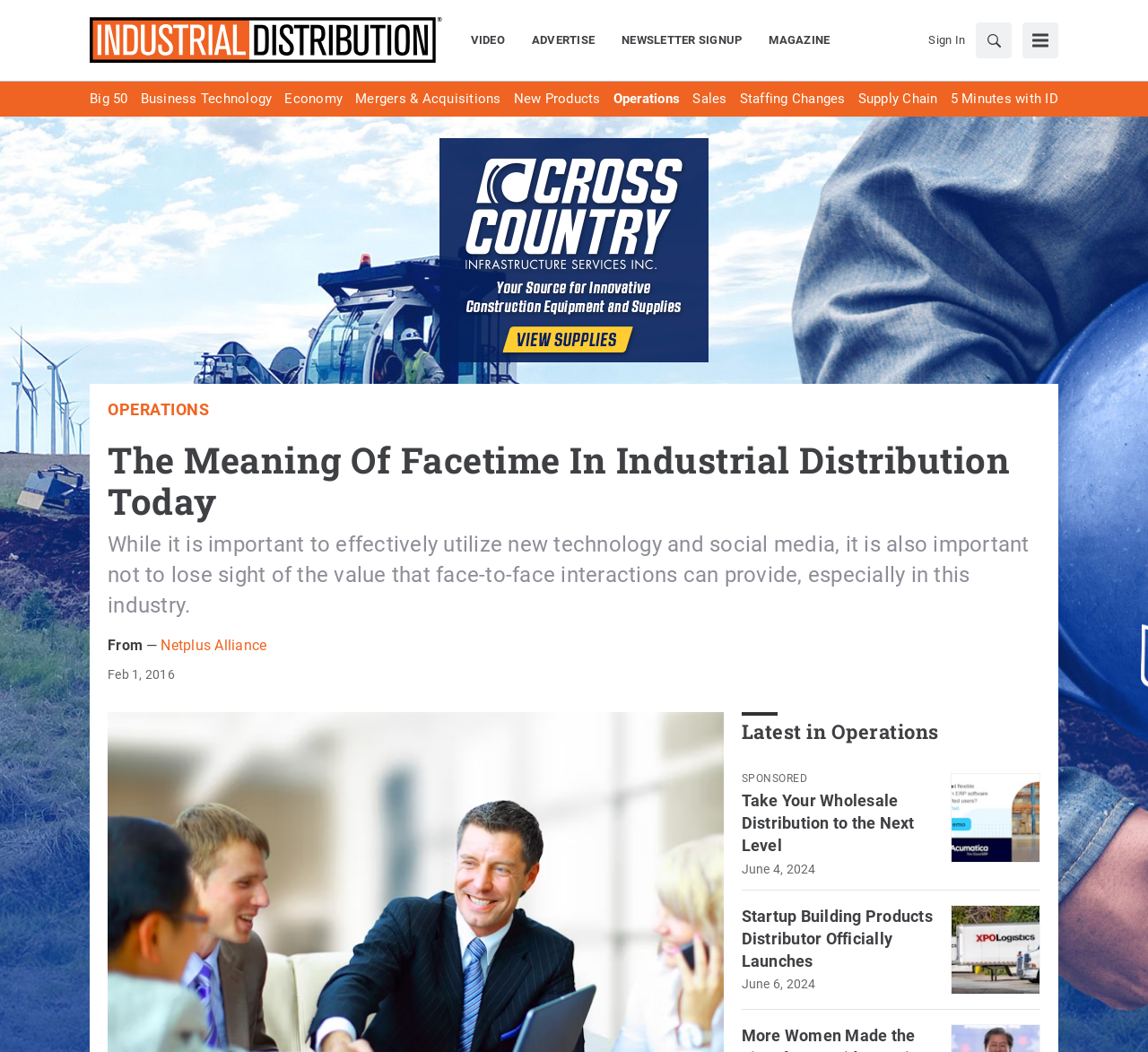Find and specify the bounding box coordinates that correspond to the clickable region for the instruction: "Read the latest news in operations".

[0.646, 0.683, 0.818, 0.708]